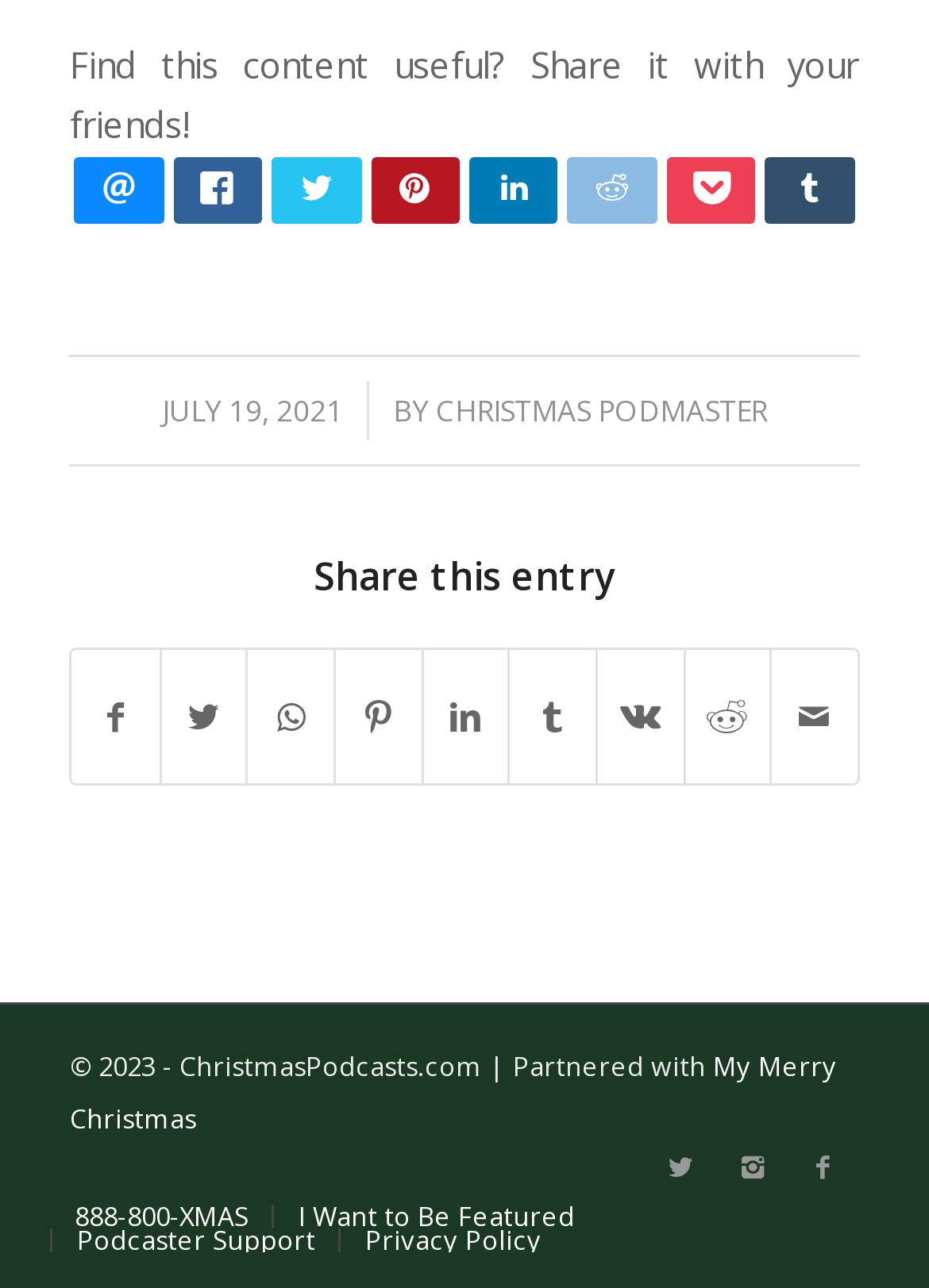Find the bounding box coordinates of the element to click in order to complete this instruction: "View Privacy Policy". The bounding box coordinates must be four float numbers between 0 and 1, denoted as [left, top, right, bottom].

[0.393, 0.948, 0.583, 0.976]